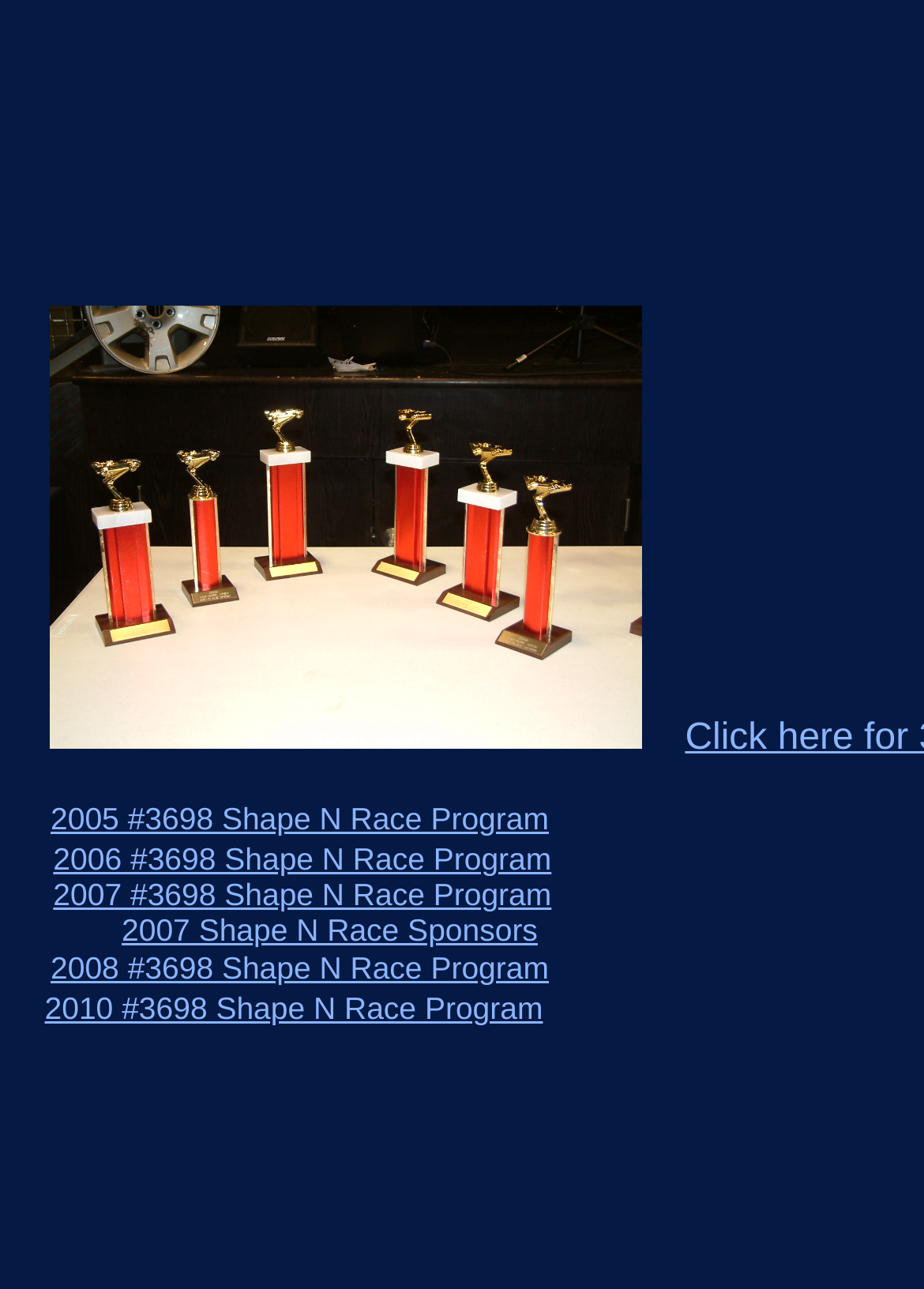Based on the provided description, "2007 Shape N Race Sponsors", find the bounding box of the corresponding UI element in the screenshot.

[0.132, 0.708, 0.582, 0.735]